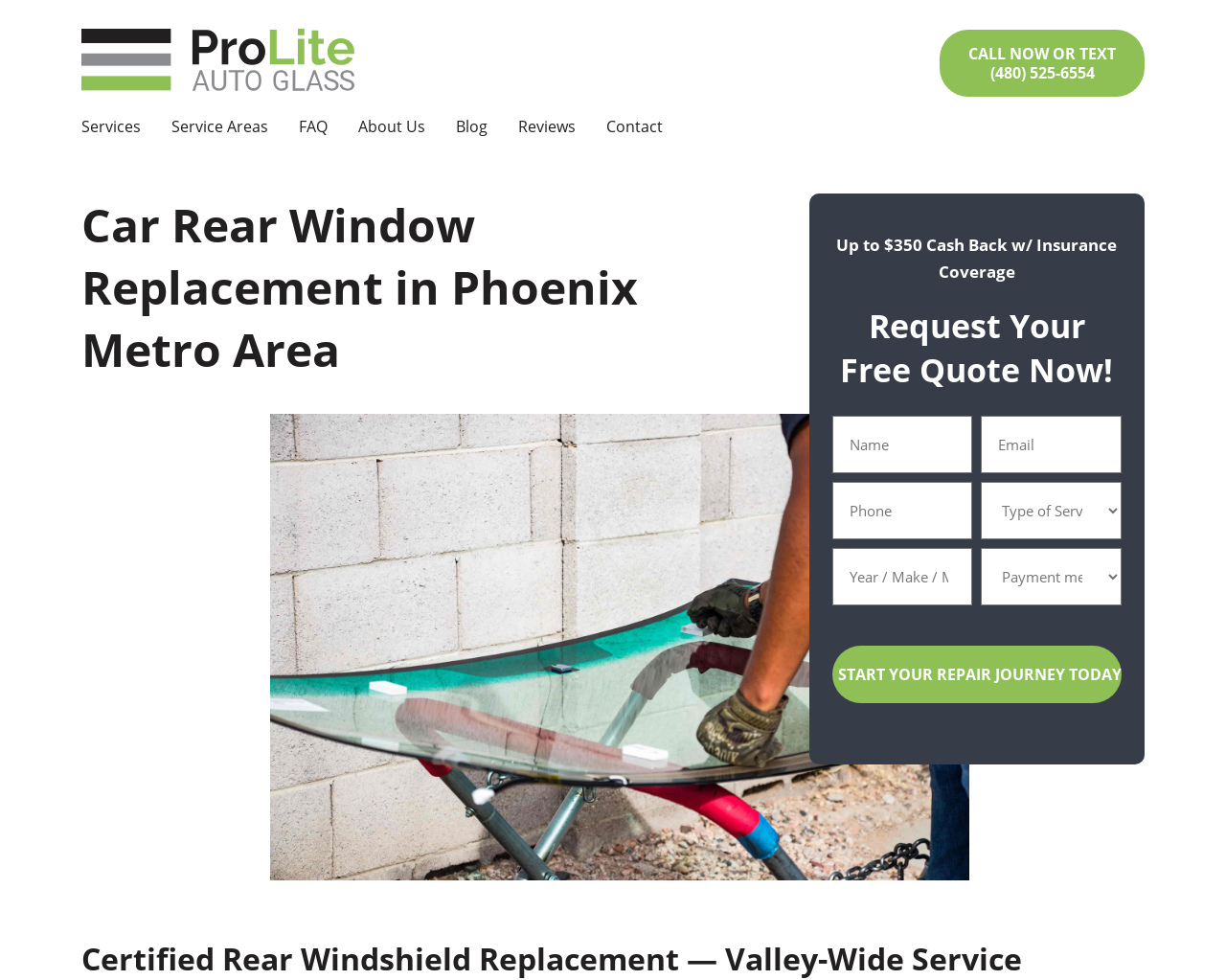What is the benefit of using Prolite Auto Glass services?
Refer to the image and provide a concise answer in one word or phrase.

Lifetime warranty